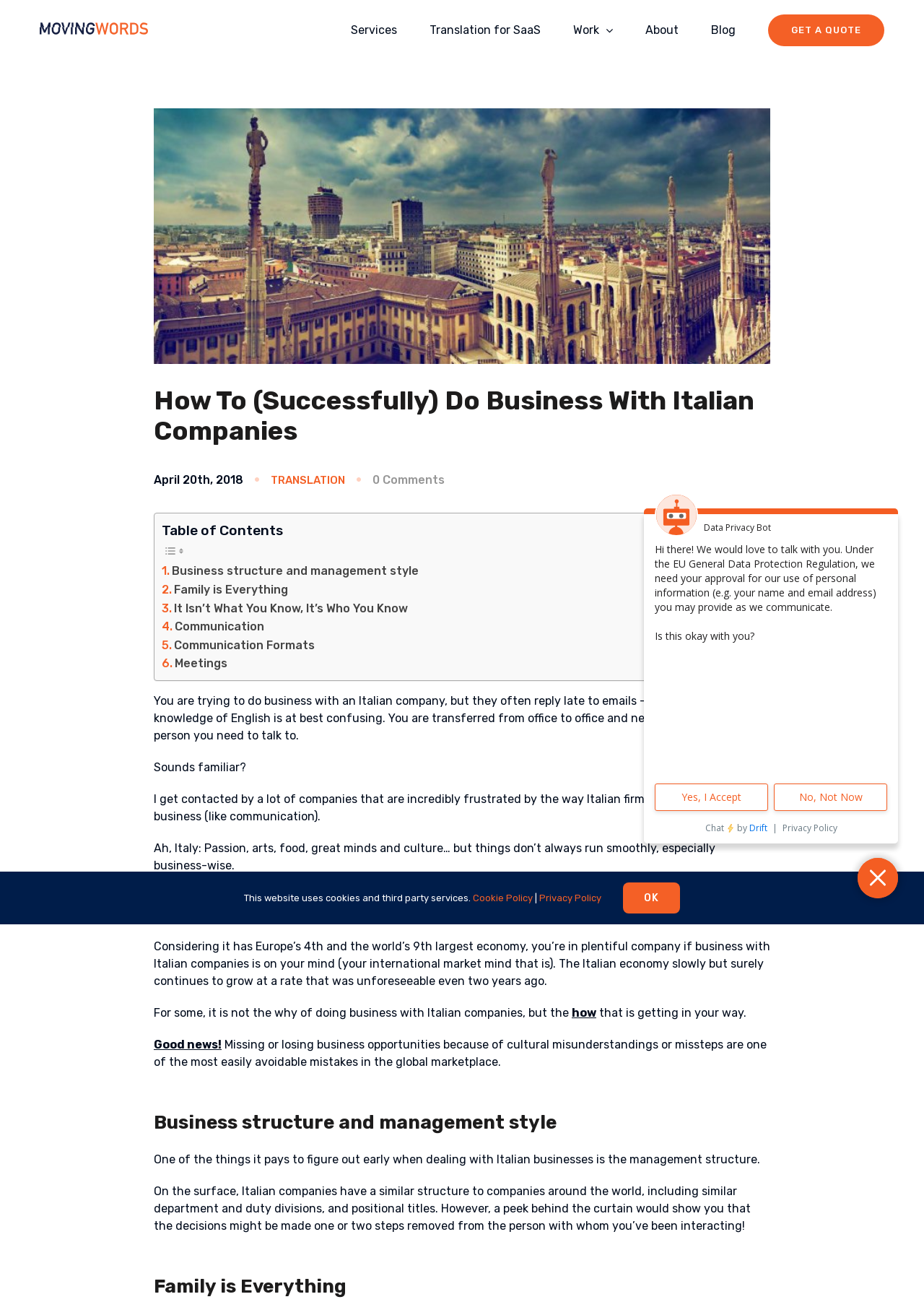Could you determine the bounding box coordinates of the clickable element to complete the instruction: "Click the link to read the post In 2023 what was learned that is new?"? Provide the coordinates as four float numbers between 0 and 1, i.e., [left, top, right, bottom].

None